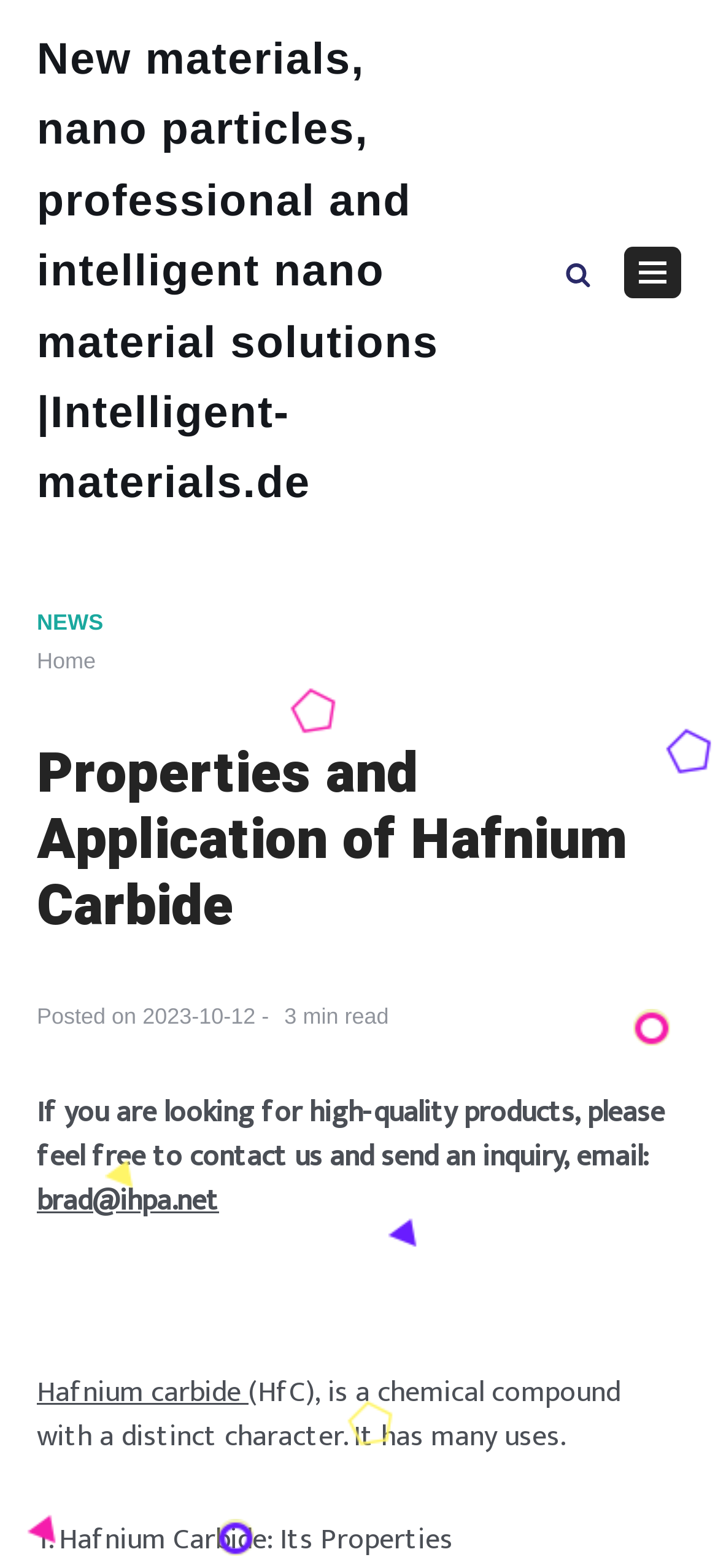Please provide a comprehensive response to the question based on the details in the image: What is the name of the company providing nano material solutions?

I found the name of the company by looking at the link 'New materials, nano particles, professional and intelligent nano material solutions |Intelligent-materials.de' which is located at the top of the page.